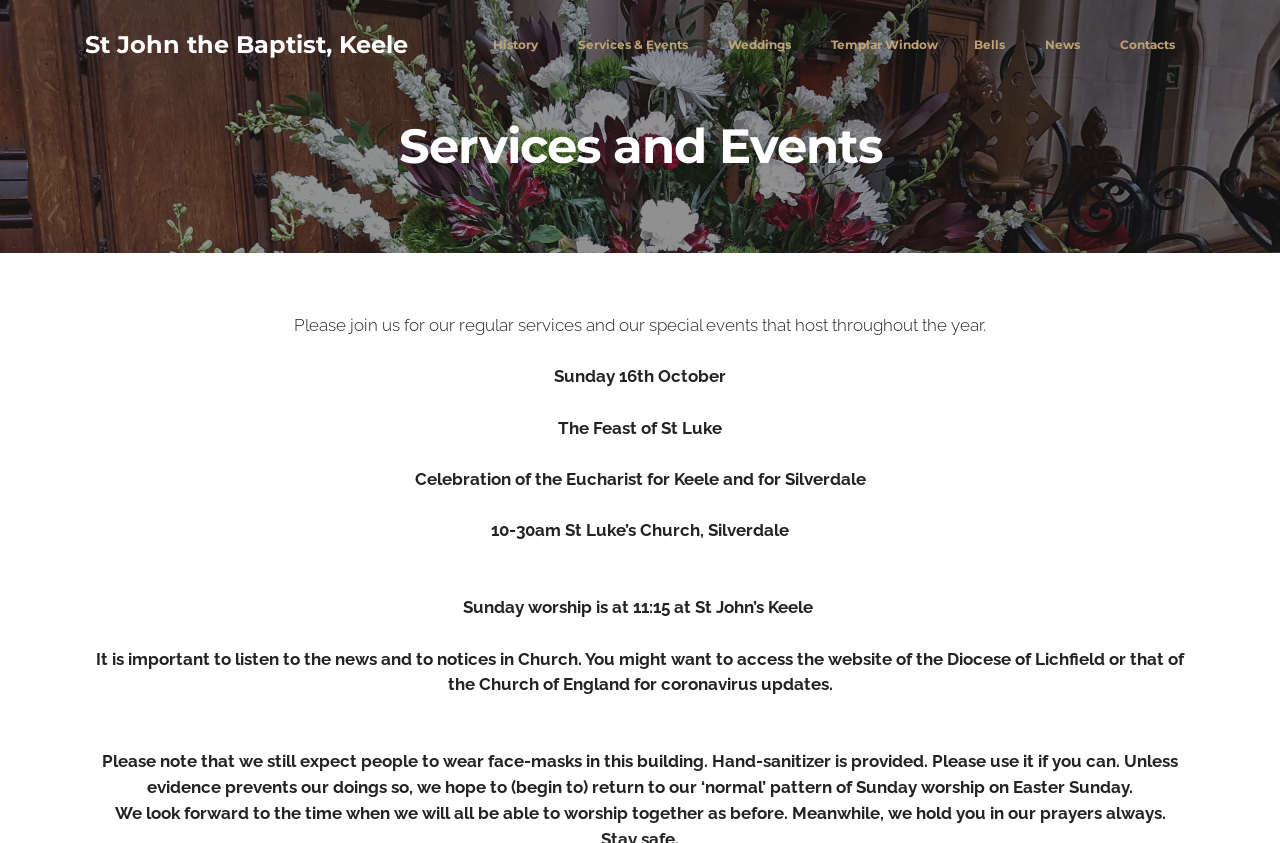Bounding box coordinates must be specified in the format (top-left x, top-left y, bottom-right x, bottom-right y). All values should be floating point numbers between 0 and 1. What are the bounding box coordinates of the UI element described as: Templar Window

[0.649, 0.043, 0.733, 0.064]